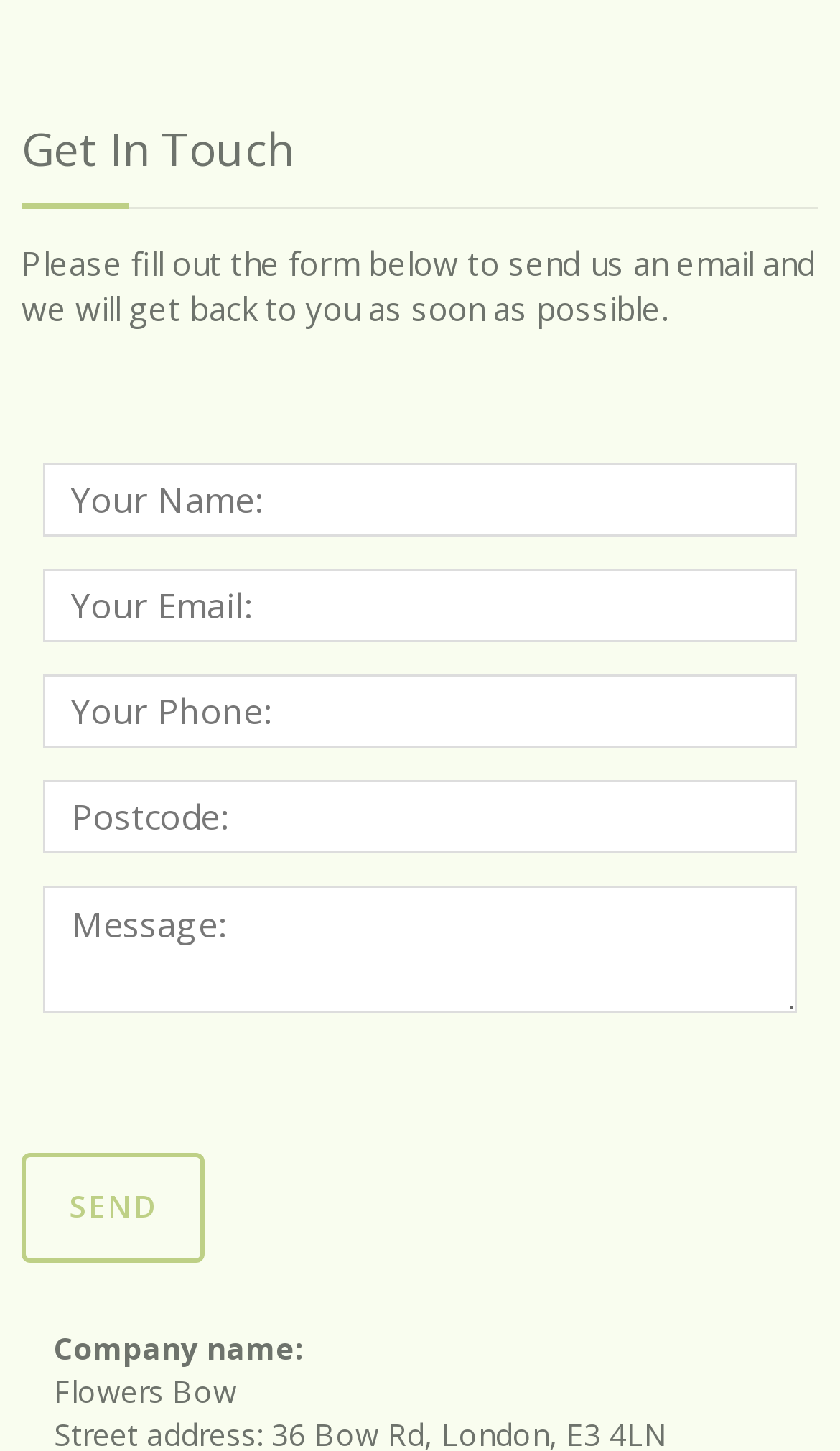What is the purpose of the form?
Give a one-word or short-phrase answer derived from the screenshot.

To send an email